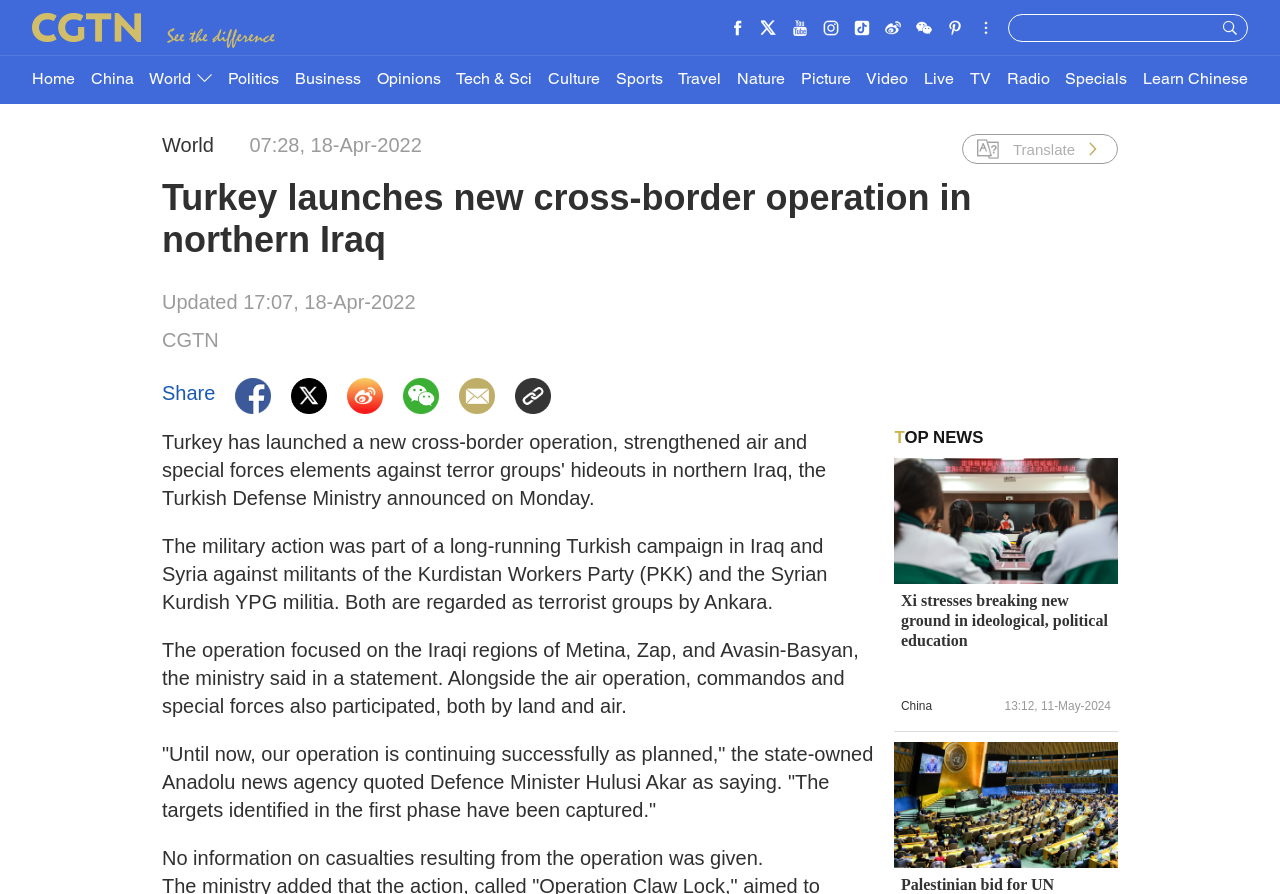Specify the bounding box coordinates of the element's region that should be clicked to achieve the following instruction: "Click on the Home link". The bounding box coordinates consist of four float numbers between 0 and 1, in the format [left, top, right, bottom].

[0.025, 0.063, 0.059, 0.116]